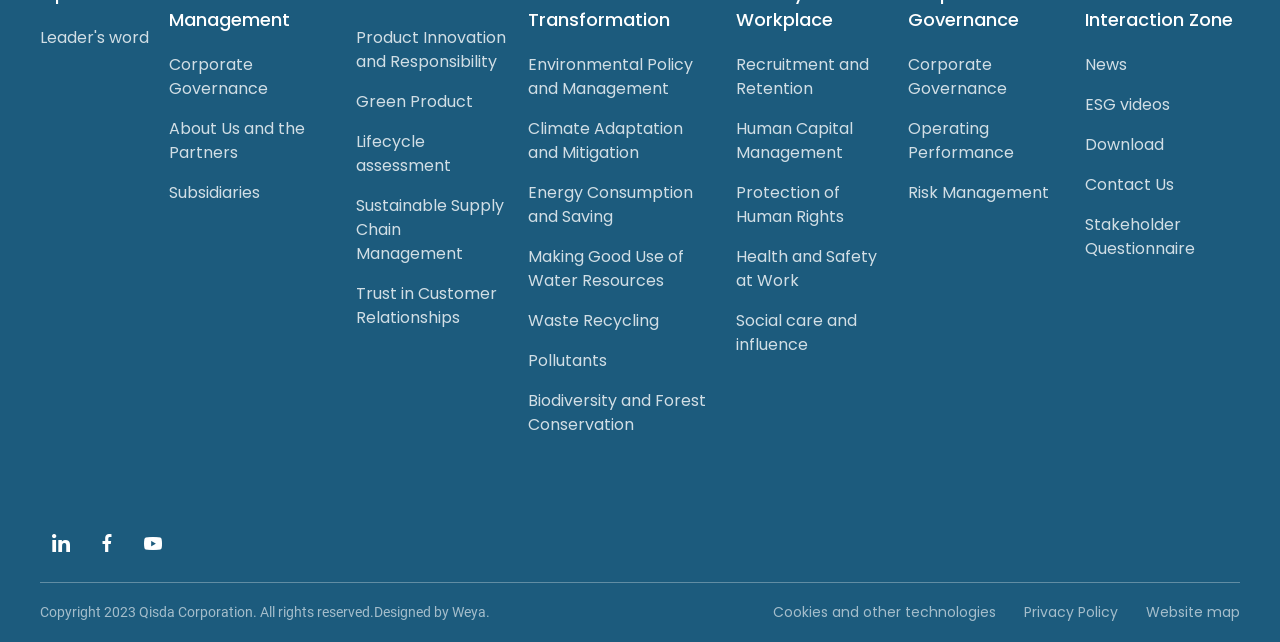Determine the bounding box coordinates for the clickable element to execute this instruction: "Learn about Corporate Governance". Provide the coordinates as four float numbers between 0 and 1, i.e., [left, top, right, bottom].

[0.132, 0.076, 0.262, 0.163]